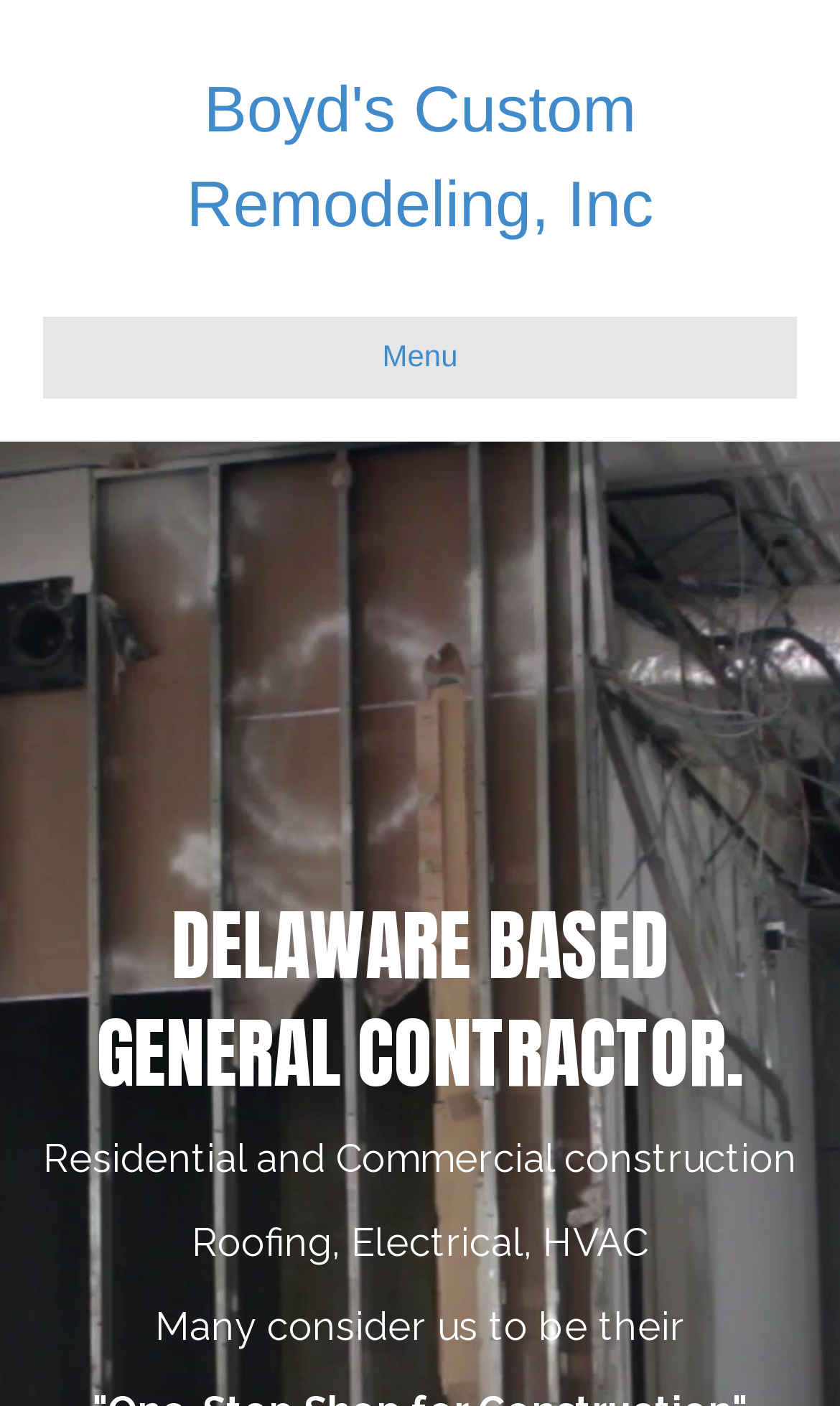Find the coordinates for the bounding box of the element with this description: "Boyd's Custom Remodeling, Inc".

[0.051, 0.046, 0.949, 0.179]